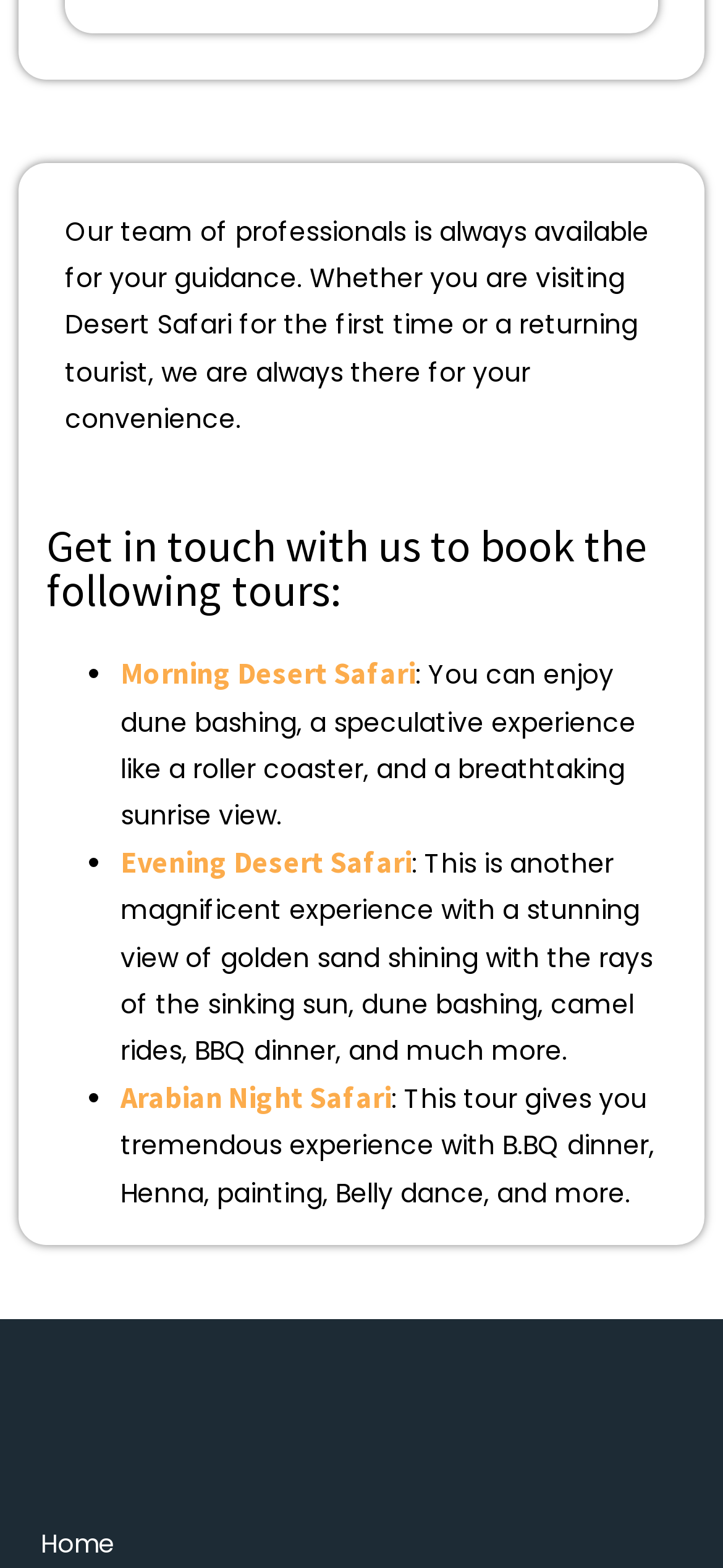Where is the 'Home' link located on the webpage?
Give a detailed and exhaustive answer to the question.

The 'Home' link is located at the bottom right of the webpage, with a bounding box coordinate of [0.056, 0.966, 0.974, 0.996].